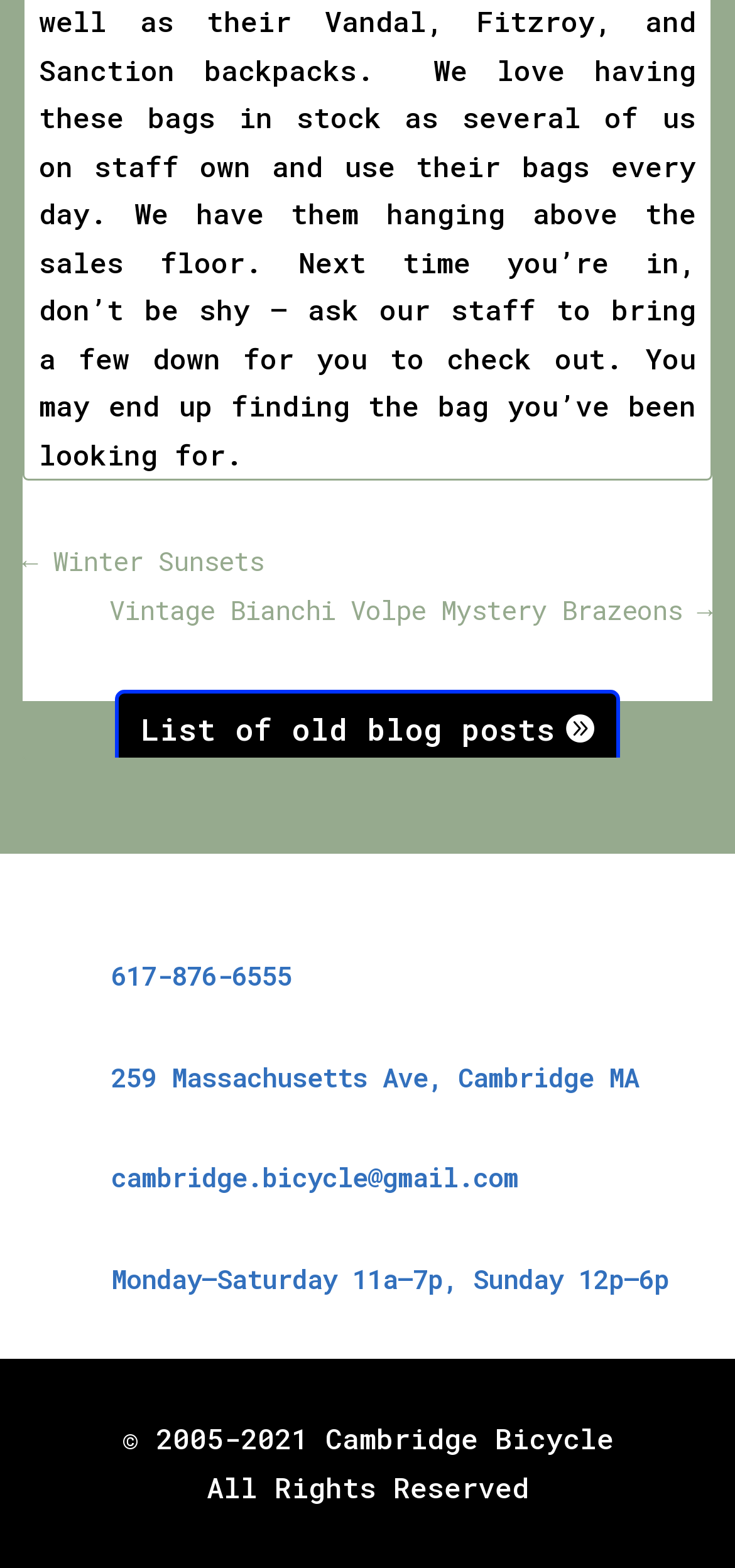What are the business hours of Cambridge Bicycle?
Using the image as a reference, answer the question with a short word or phrase.

Monday–Saturday 11a—7p, Sunday 12p—6p